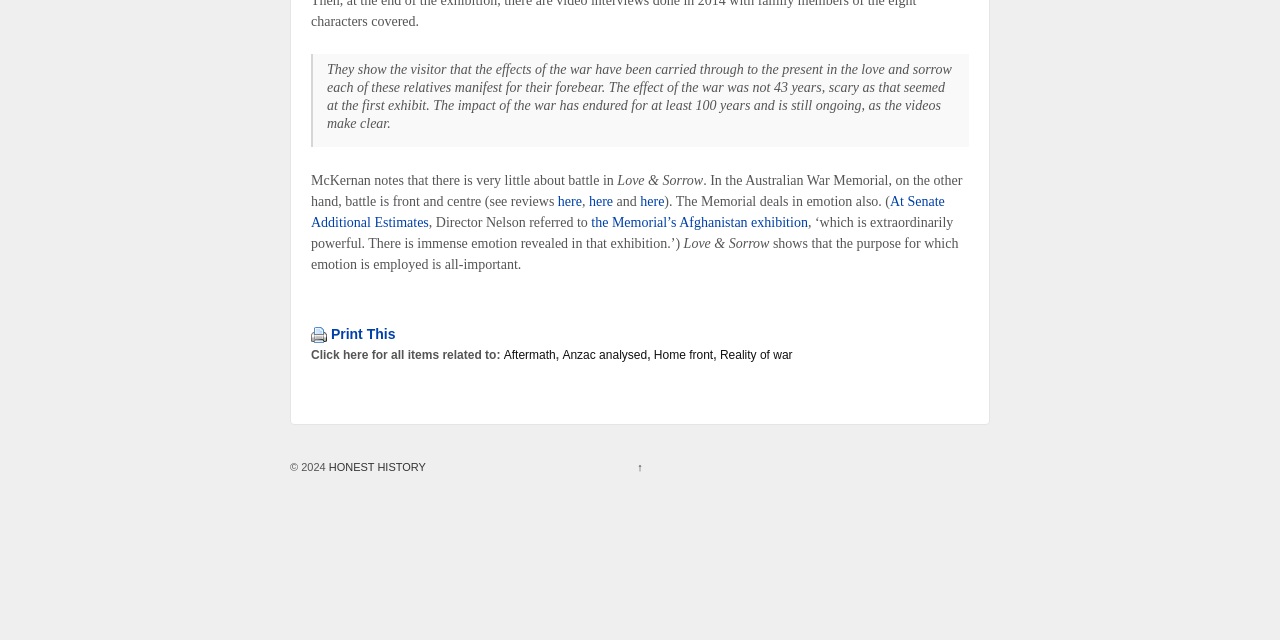Find the bounding box coordinates for the HTML element described as: "the Memorial’s Afghanistan exhibition". The coordinates should consist of four float values between 0 and 1, i.e., [left, top, right, bottom].

[0.462, 0.335, 0.631, 0.359]